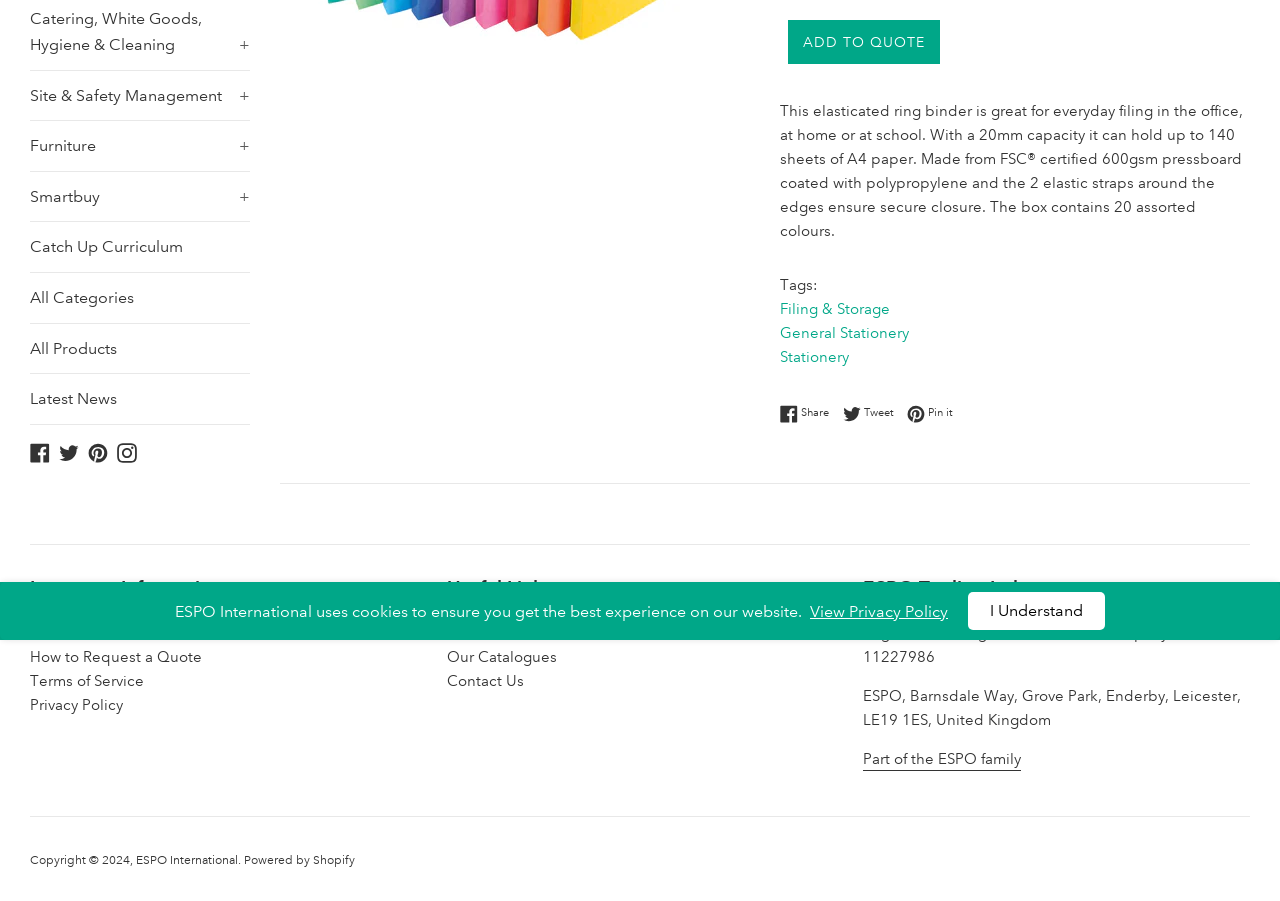Determine the bounding box coordinates for the UI element with the following description: "Part of the ESPO family". The coordinates should be four float numbers between 0 and 1, represented as [left, top, right, bottom].

[0.674, 0.832, 0.798, 0.855]